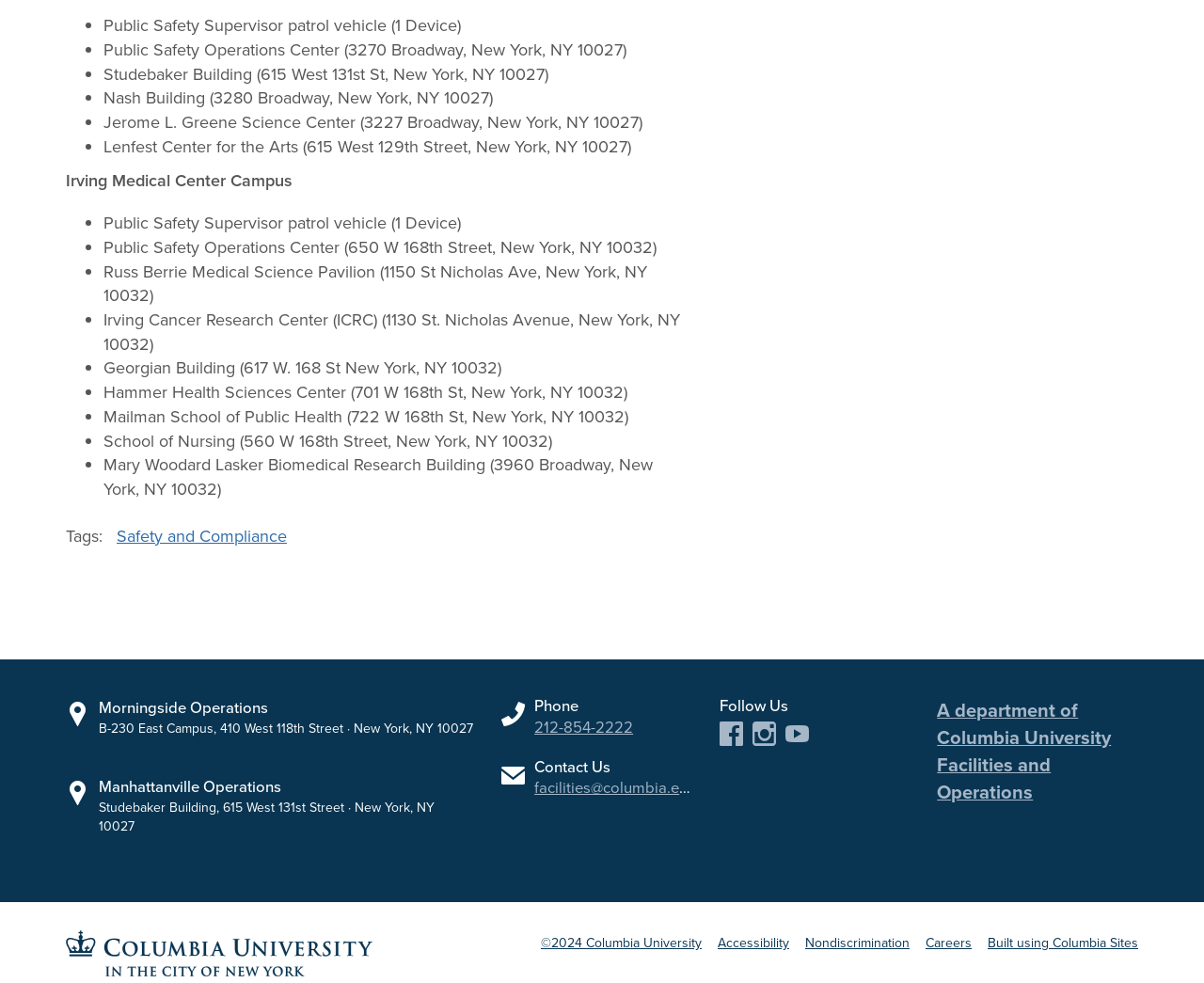Locate the bounding box coordinates of the element that should be clicked to execute the following instruction: "Click on 'Safety and Compliance'".

[0.097, 0.533, 0.238, 0.558]